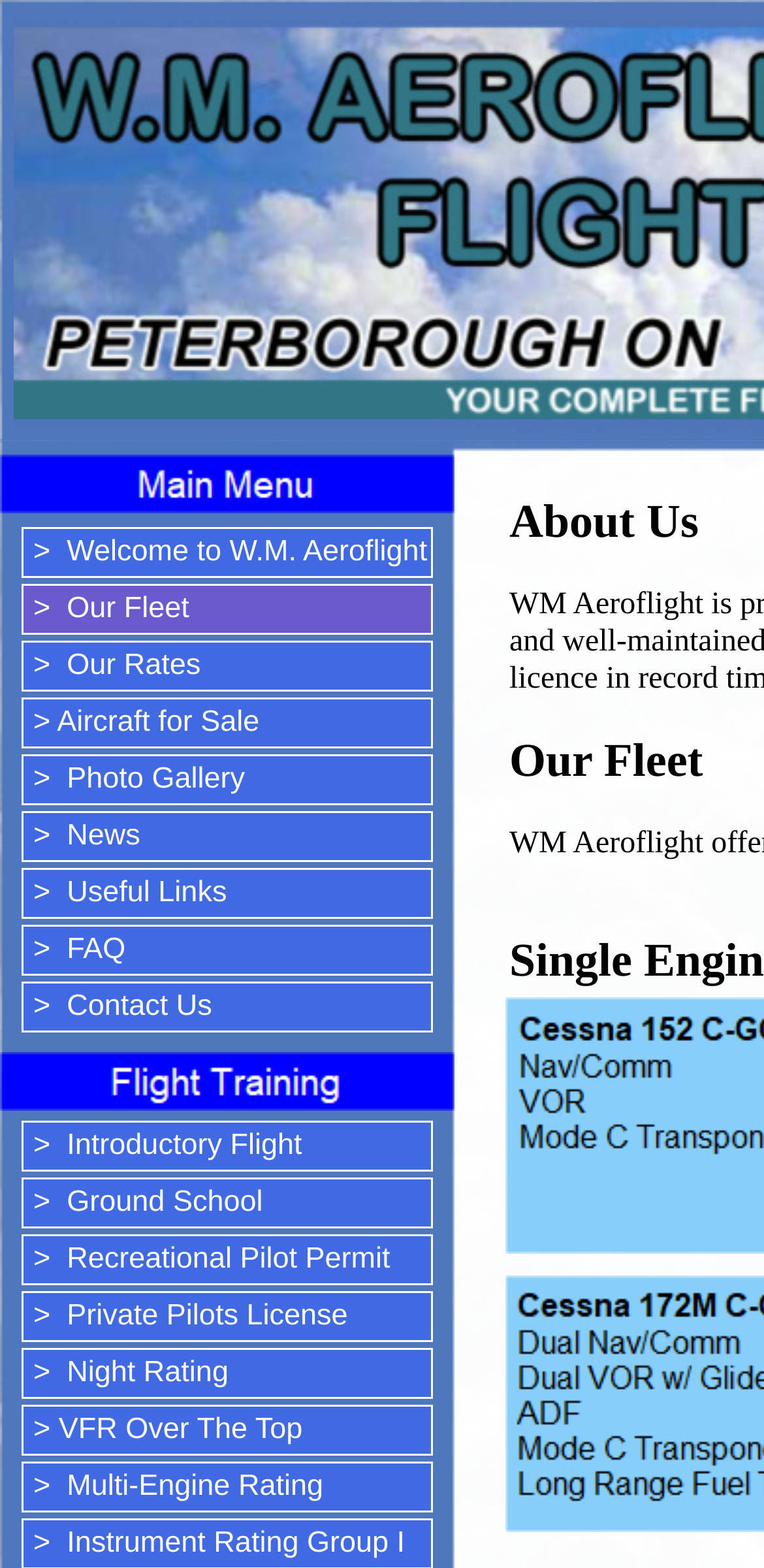Using the description: "> VFR Over The Top", determine the UI element's bounding box coordinates. Ensure the coordinates are in the format of four float numbers between 0 and 1, i.e., [left, top, right, bottom].

[0.028, 0.896, 0.567, 0.928]